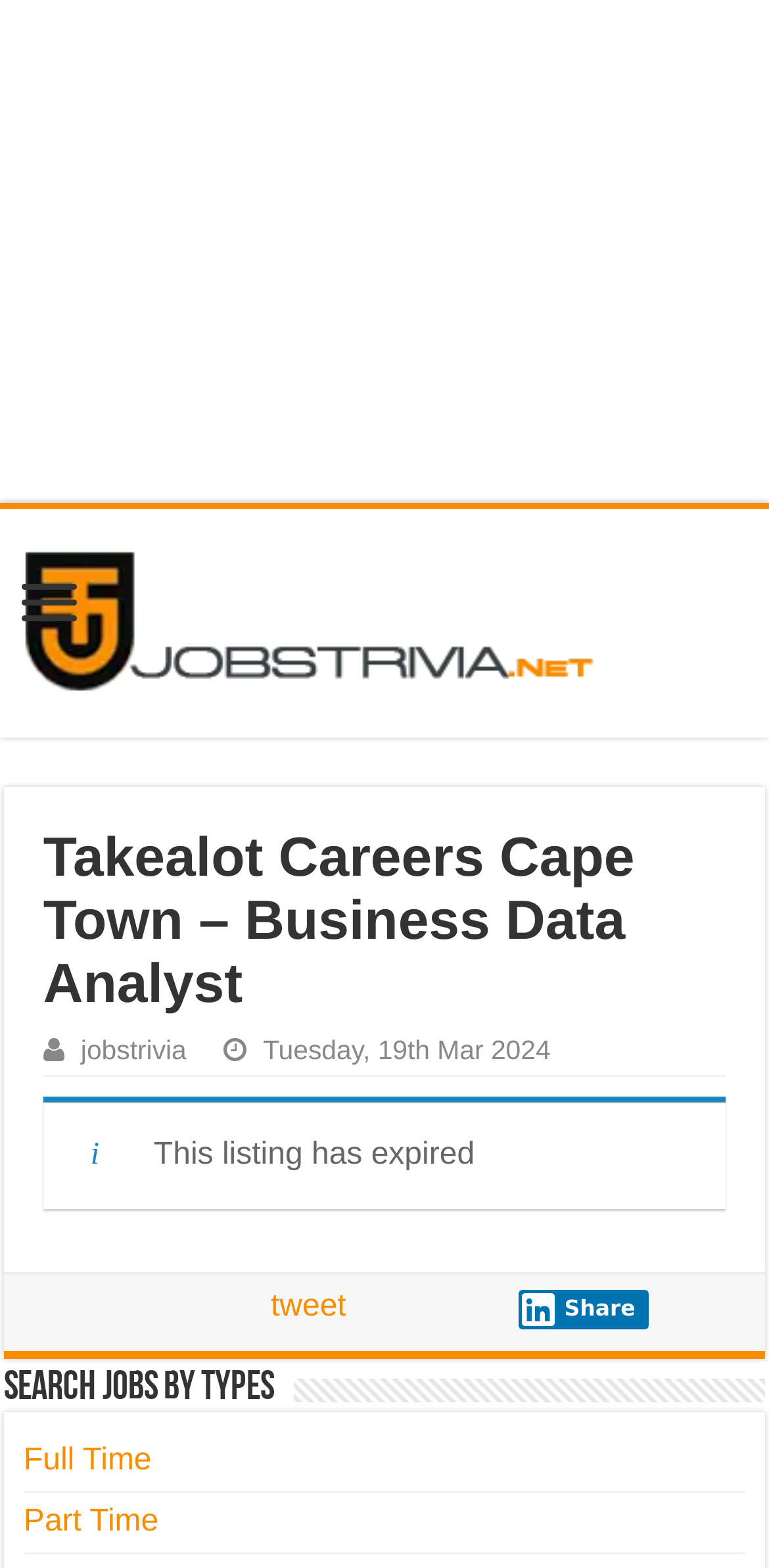Provide a short, one-word or phrase answer to the question below:
What is the status of the job listing?

Expired